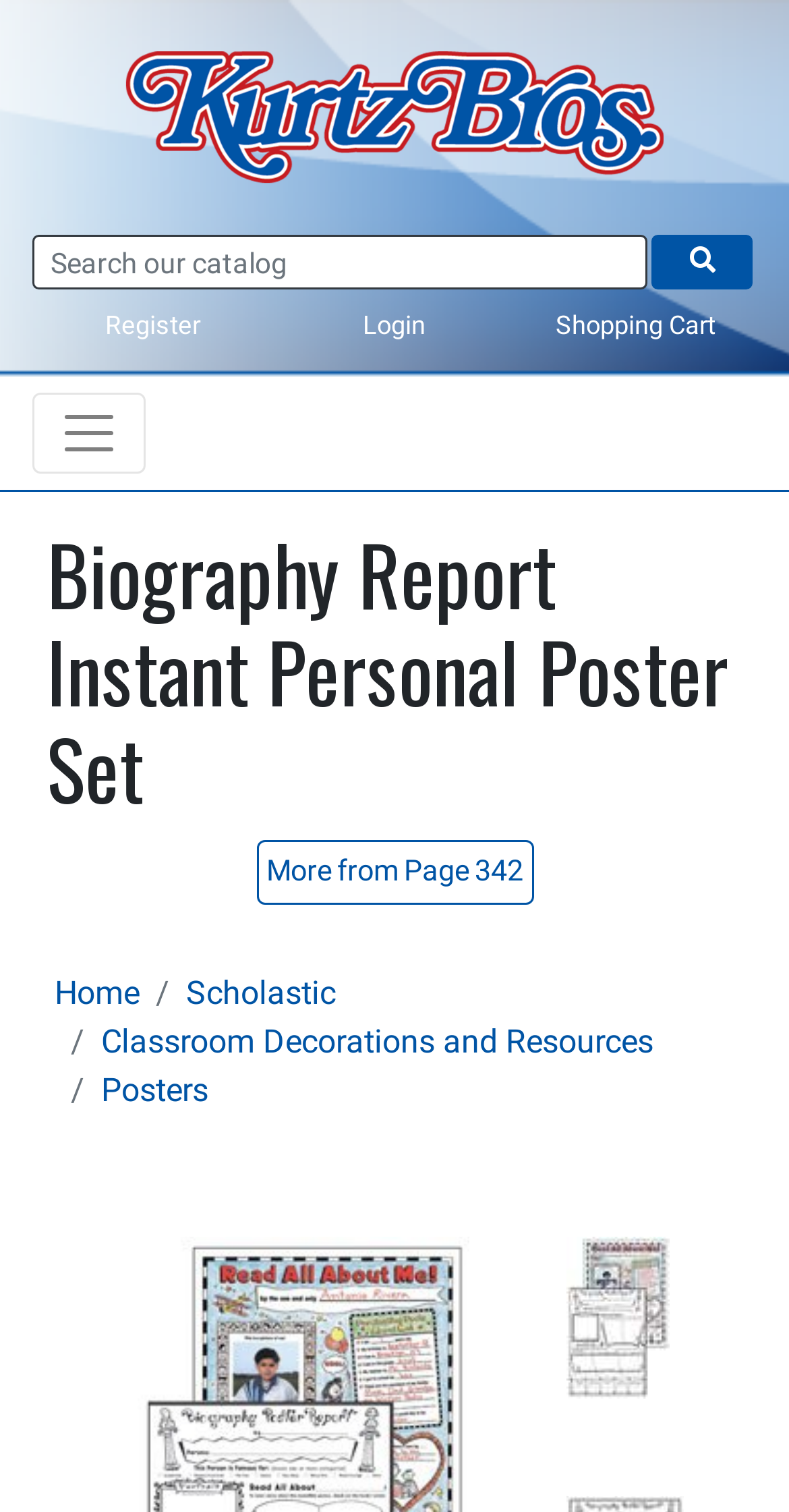How many links are in the top navigation bar?
Please provide an in-depth and detailed response to the question.

The top navigation bar contains three links: 'Register', 'Login', and 'Shopping Cart'.